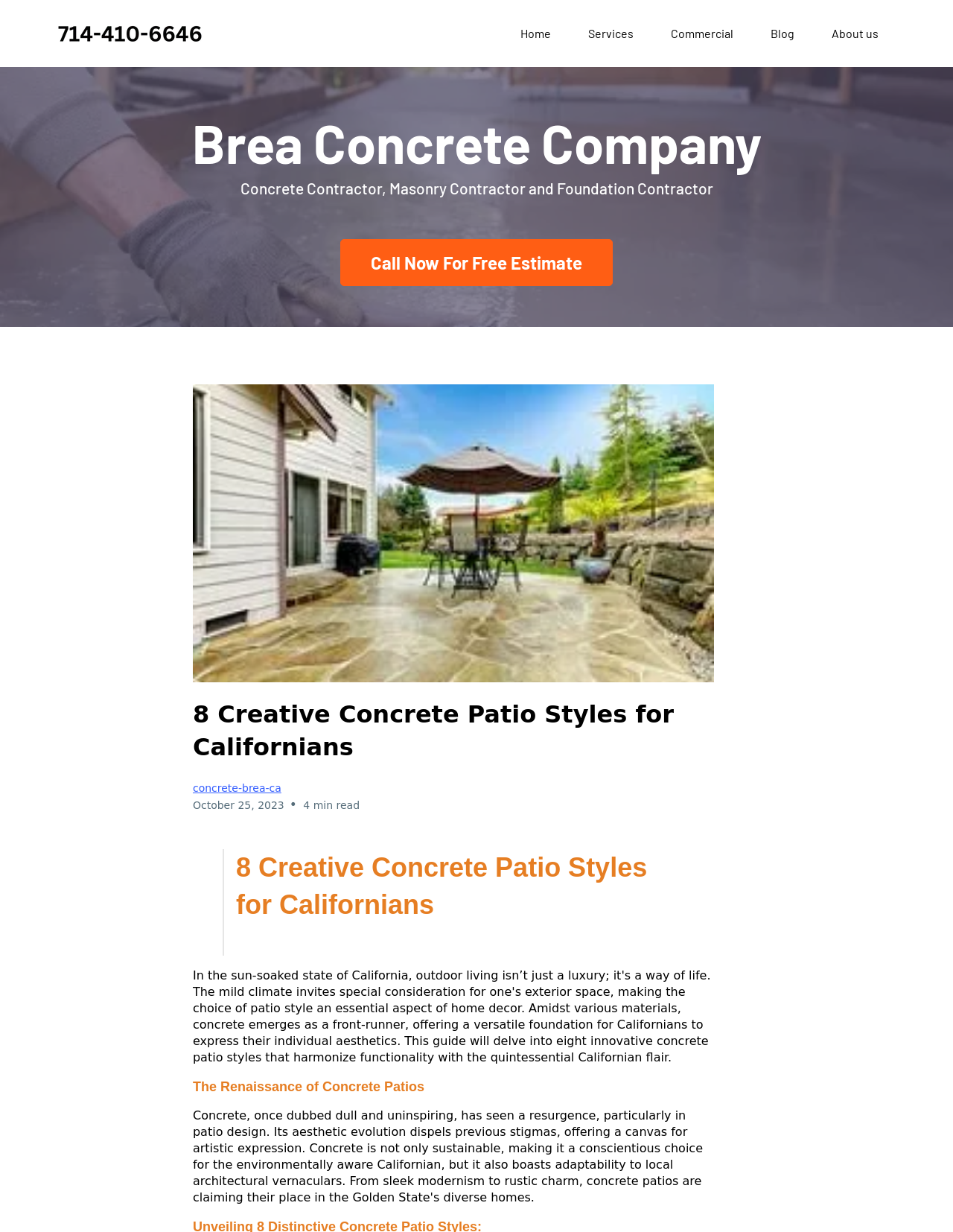What is the date of the article?
Using the picture, provide a one-word or short phrase answer.

October 25, 2023